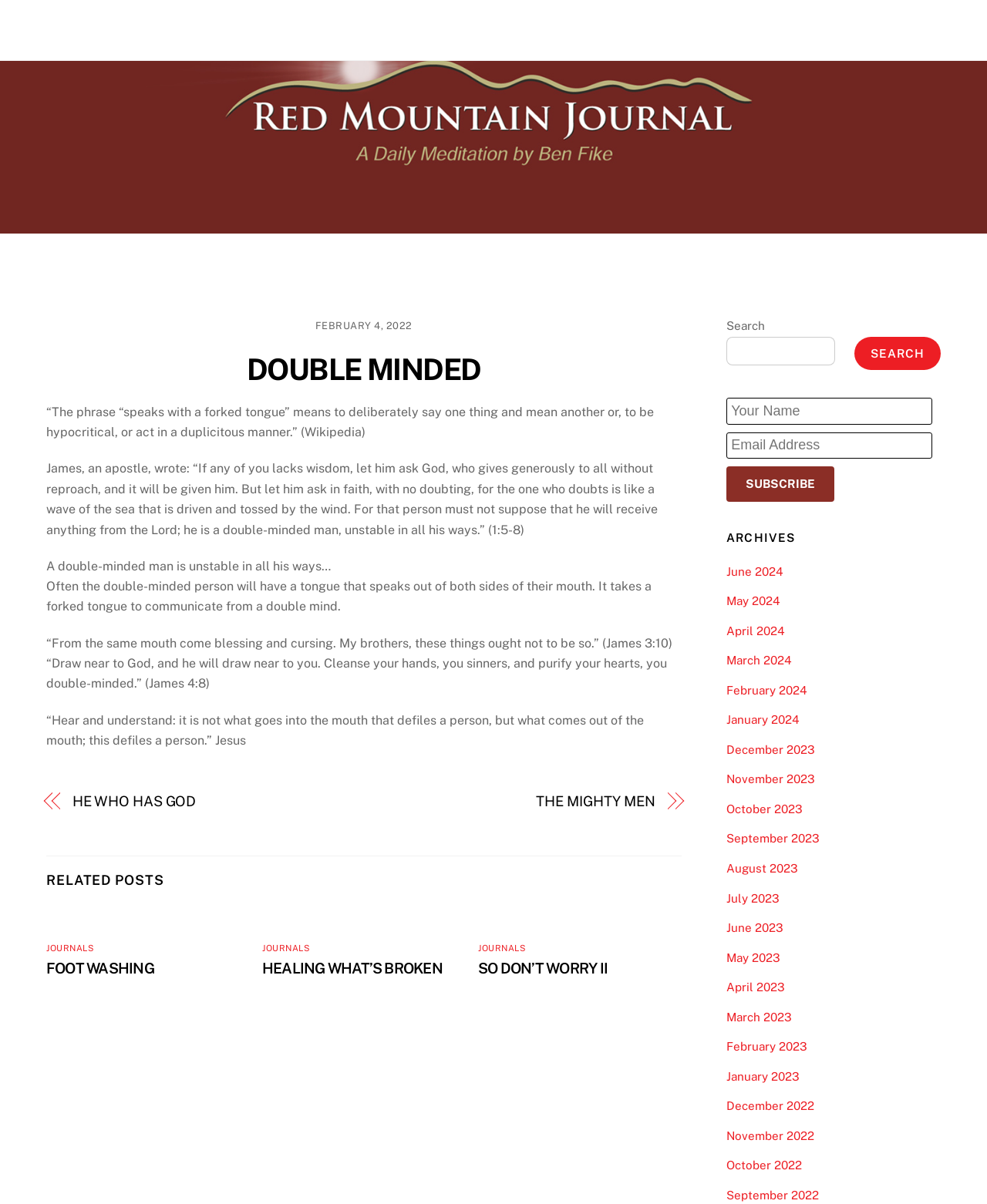Find the bounding box coordinates of the element you need to click on to perform this action: 'Go to the 'June 2024' archives'. The coordinates should be represented by four float values between 0 and 1, in the format [left, top, right, bottom].

[0.736, 0.469, 0.793, 0.48]